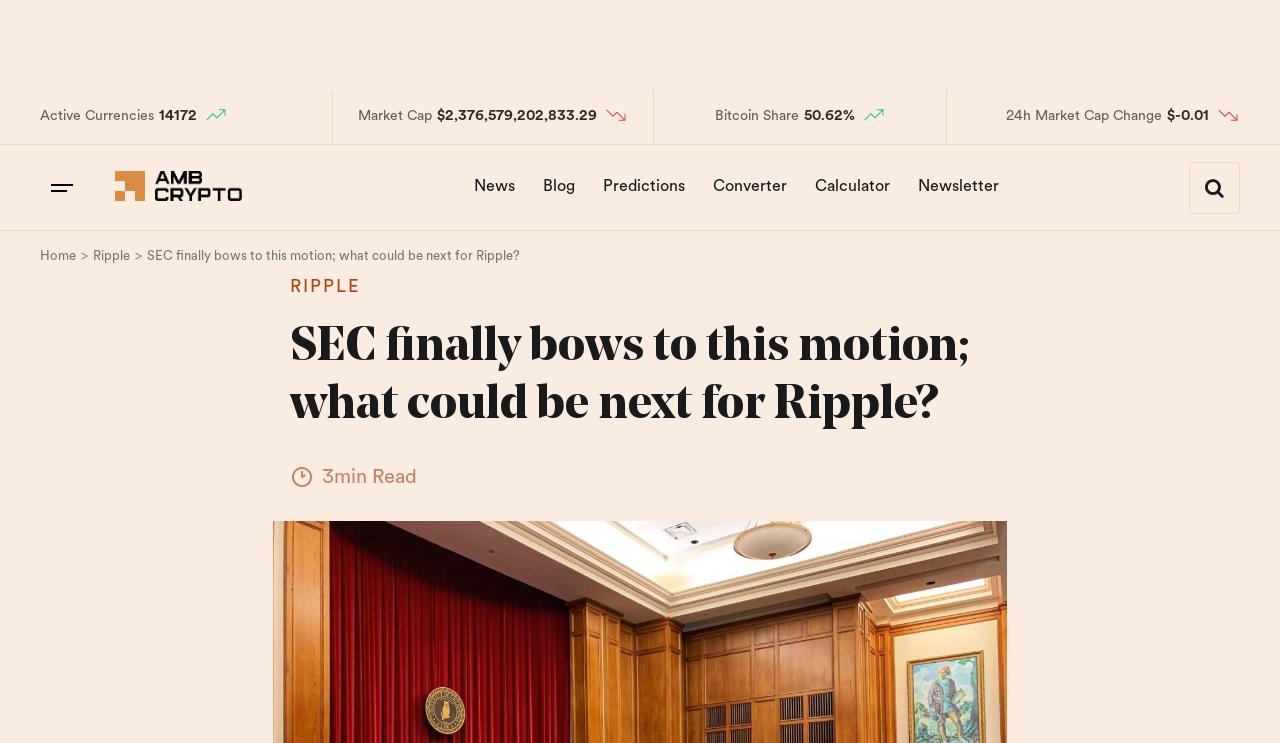Pinpoint the bounding box coordinates of the clickable area needed to execute the instruction: "Check the Converter tool". The coordinates should be specified as four float numbers between 0 and 1, i.e., [left, top, right, bottom].

[0.548, 0.217, 0.624, 0.287]